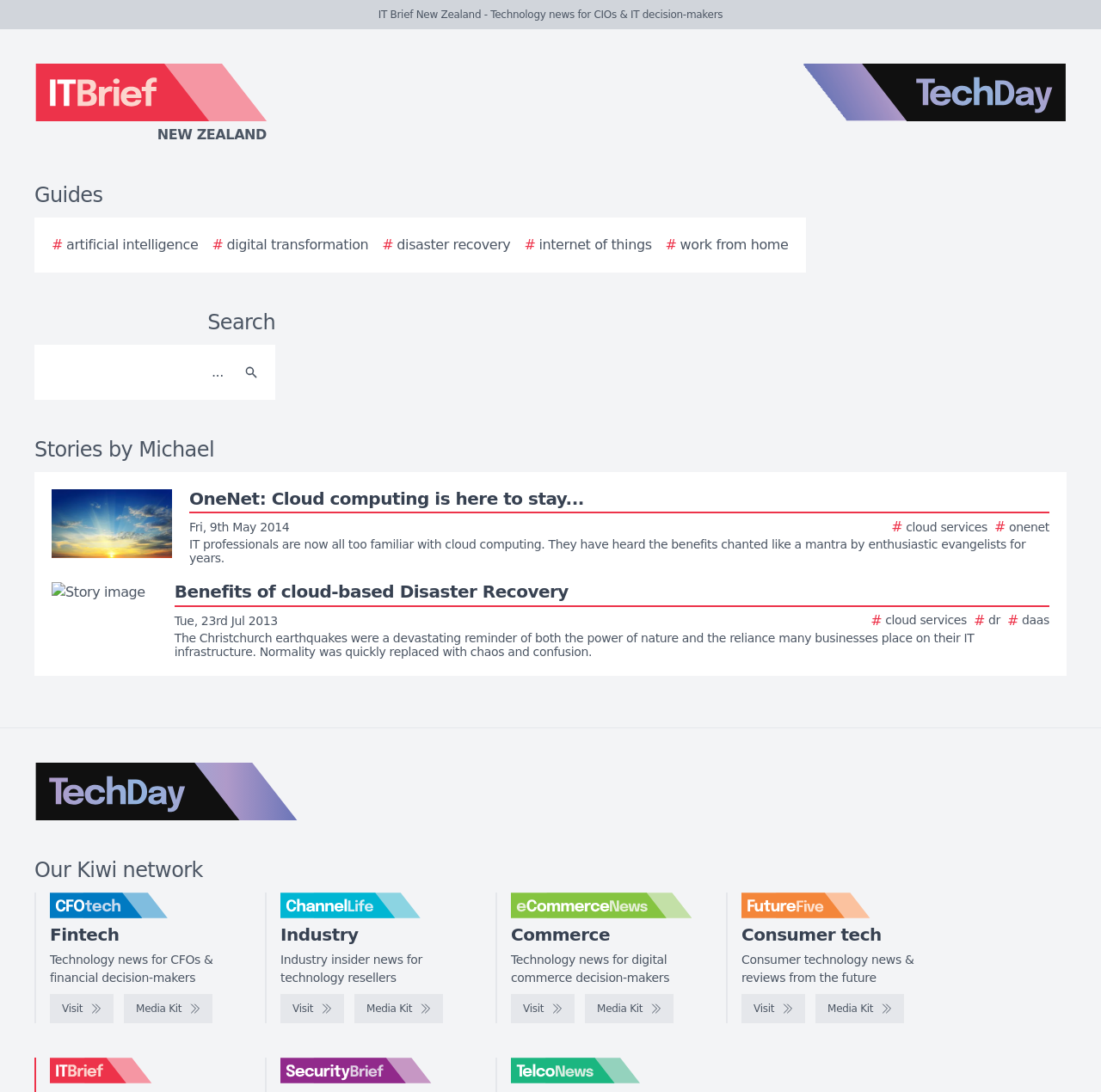Please identify the bounding box coordinates of the clickable element to fulfill the following instruction: "View Media Kit for ChannelLife". The coordinates should be four float numbers between 0 and 1, i.e., [left, top, right, bottom].

[0.322, 0.91, 0.402, 0.937]